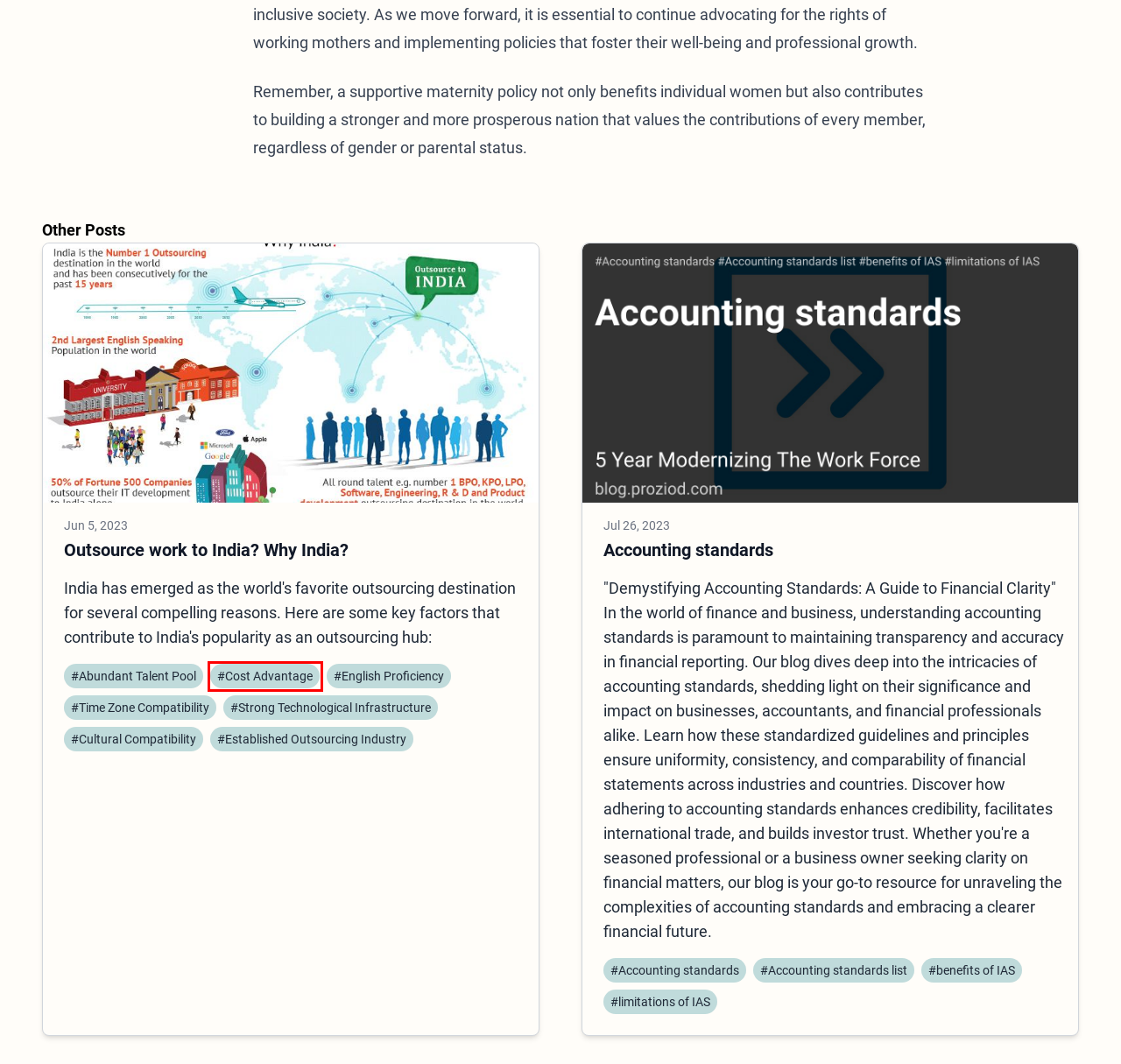Observe the screenshot of a webpage with a red bounding box highlighting an element. Choose the webpage description that accurately reflects the new page after the element within the bounding box is clicked. Here are the candidates:
A. #English Proficiency | 5 Year Modernizing The Work Force
B. Outsource work to India?  Why India? | 5 Year Modernizing The Work Force
C. #Cost Advantage | 5 Year Modernizing The Work Force
D. #Accounting standards list | 5 Year Modernizing The Work Force
E. #Strong Technological Infrastructure | 5 Year Modernizing The Work Force
F. #Time Zone Compatibility | 5 Year Modernizing The Work Force
G. #benefits of IAS | 5 Year Modernizing The Work Force
H. #Established Outsourcing Industry | 5 Year Modernizing The Work Force

C